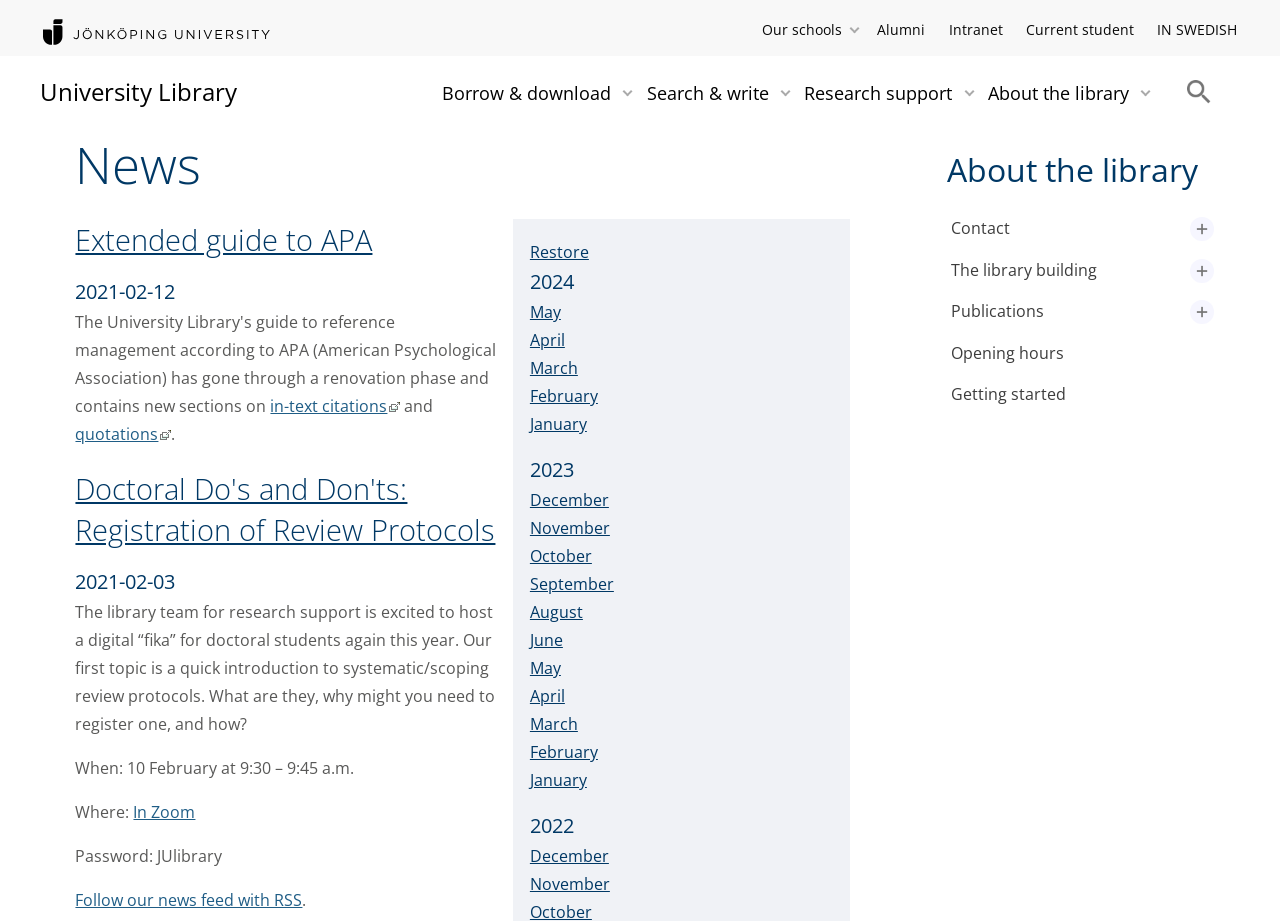Calculate the bounding box coordinates for the UI element based on the following description: "Borrow & download". Ensure the coordinates are four float numbers between 0 and 1, i.e., [left, top, right, bottom].

[0.346, 0.077, 0.478, 0.124]